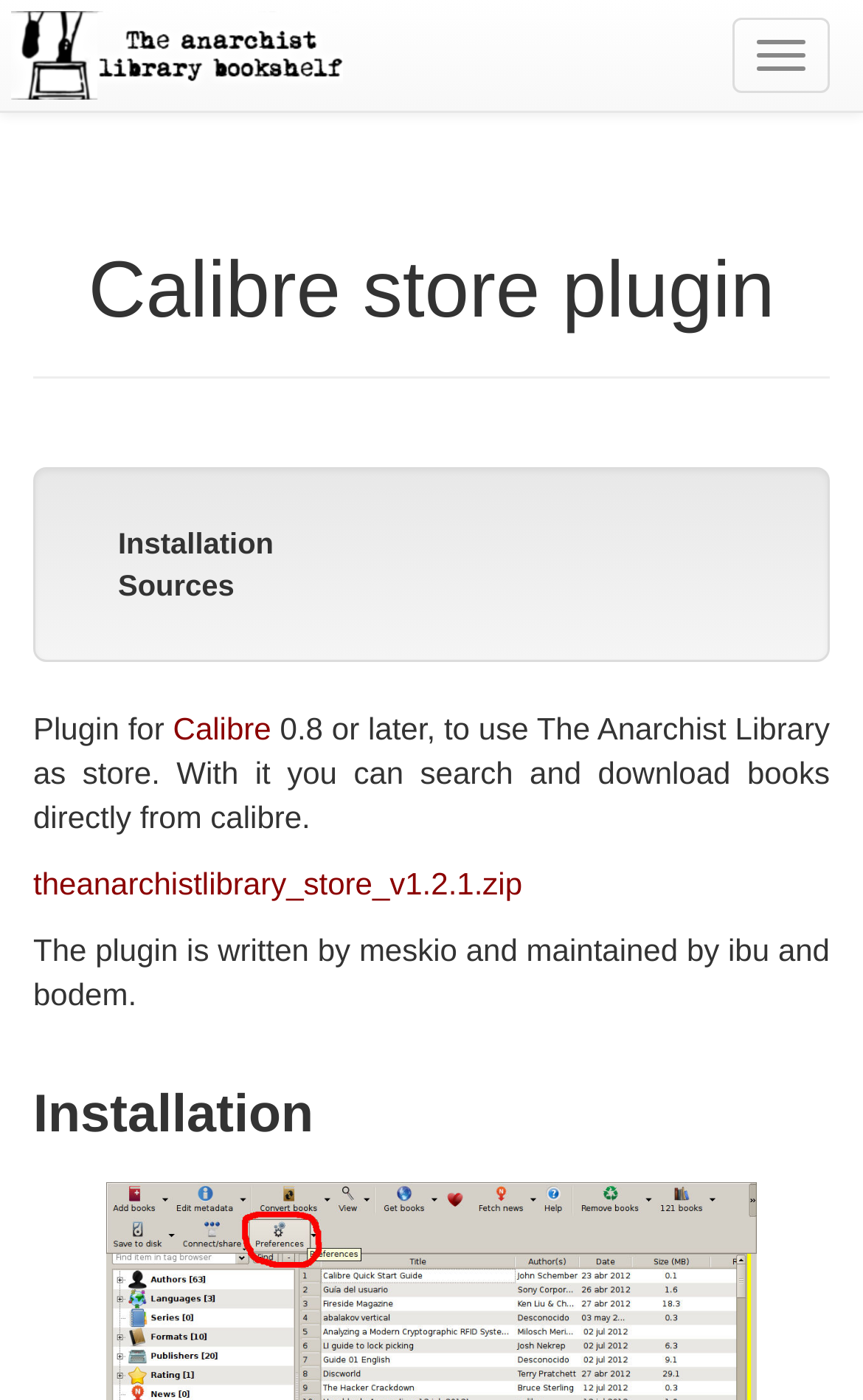With reference to the image, please provide a detailed answer to the following question: What is the name of the library?

Based on the webpage, I found a link 'The Anarchist Library Bookshelf' and an image with the same name, which suggests that the name of the library is The Anarchist Library.